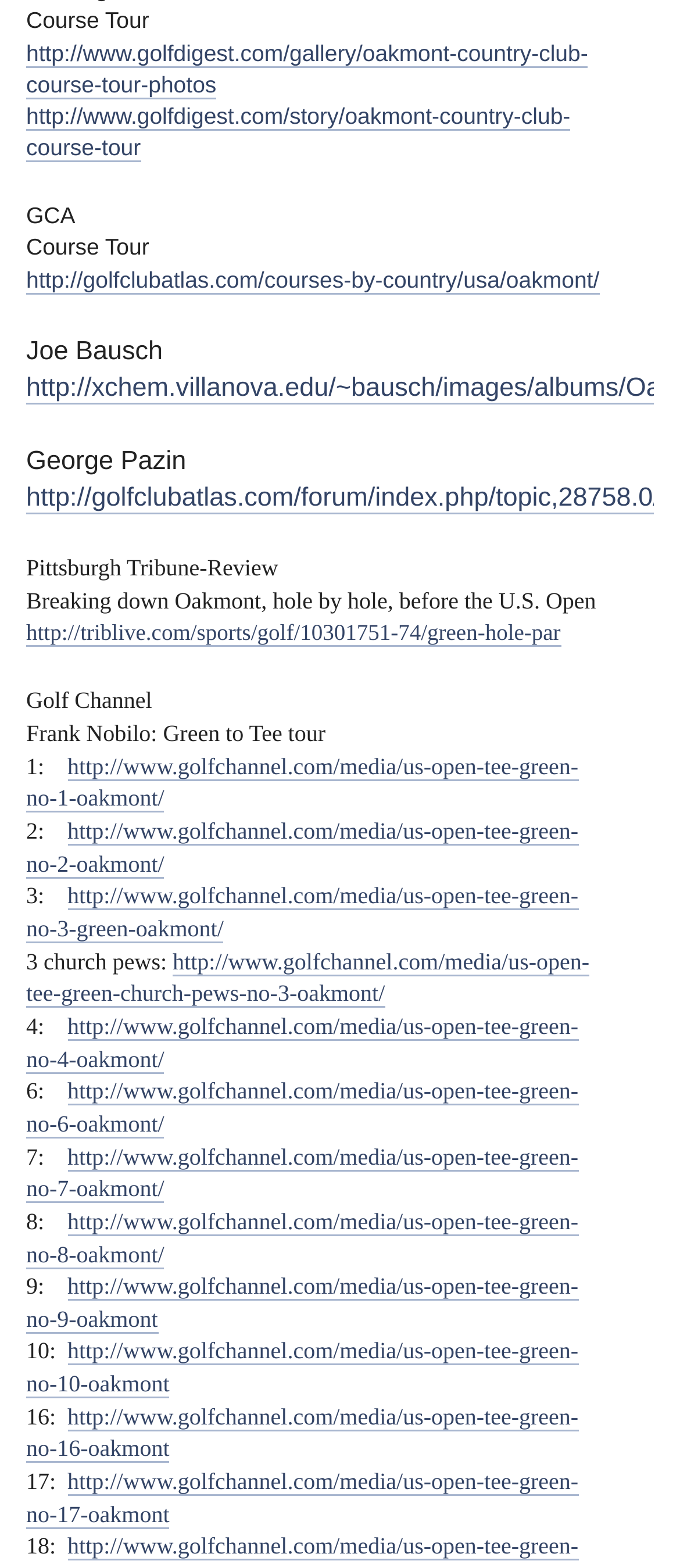Please answer the following question using a single word or phrase: 
What is the course being toured?

Oakmont Country Club